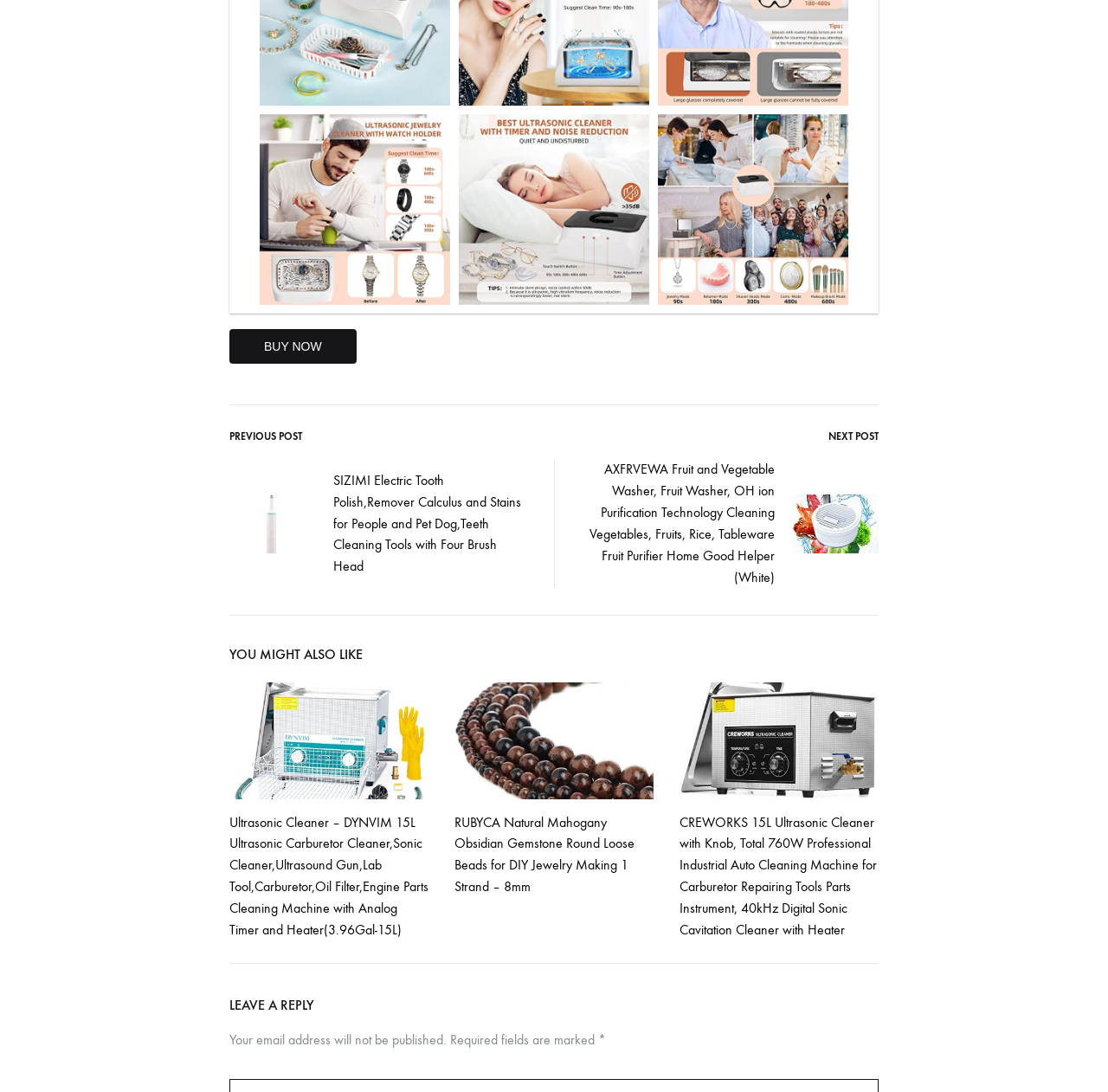Analyze the image and give a detailed response to the question:
What is the purpose of the 'LEAVE A REPLY' section?

The 'LEAVE A REPLY' section is likely a comment form that allows users to leave a comment or reply to a post. This is a common feature in blogs and review websites, where users can engage with the content and leave their feedback or opinions.